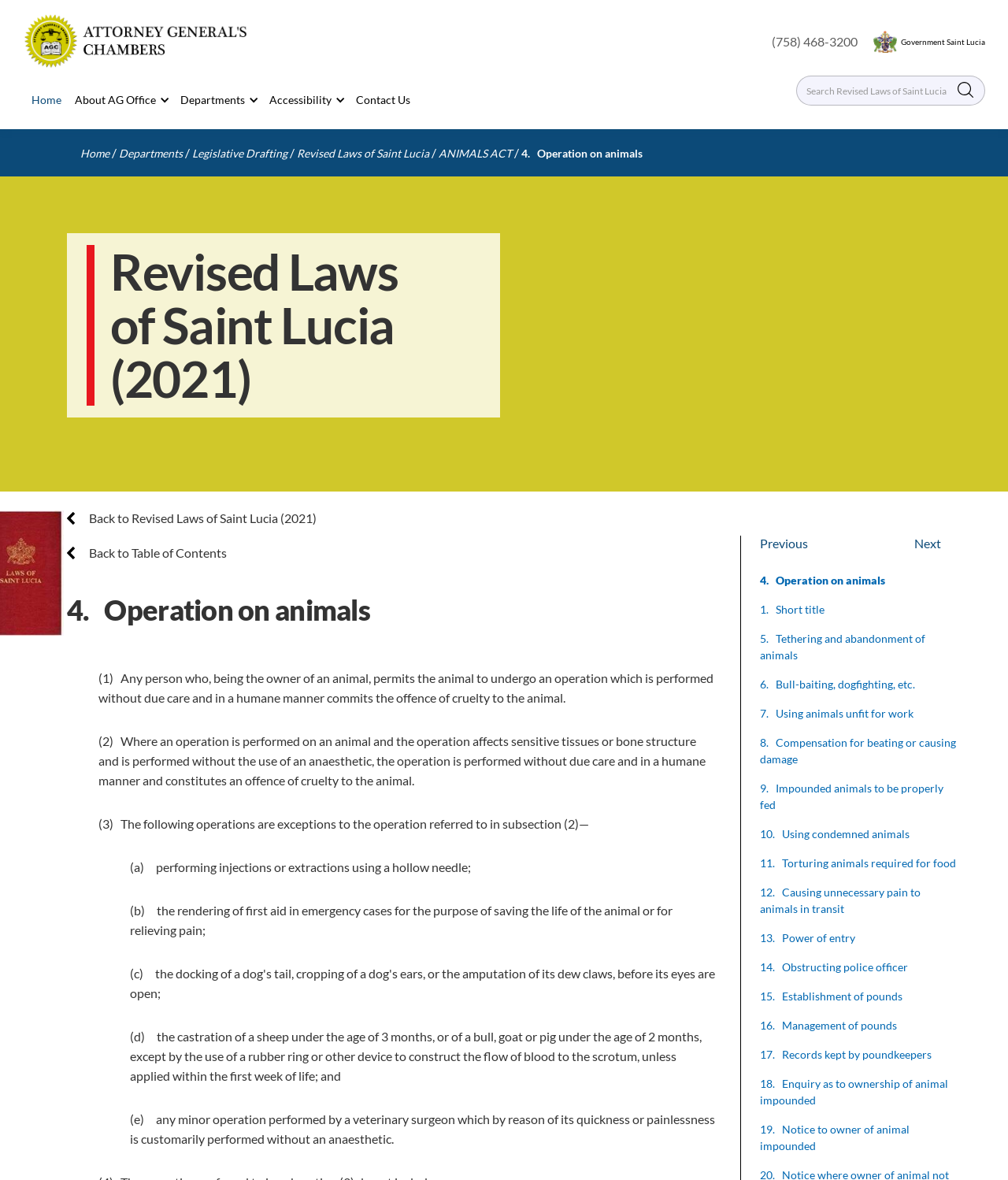Identify the primary heading of the webpage and provide its text.

Revised Laws of Saint Lucia (2021)